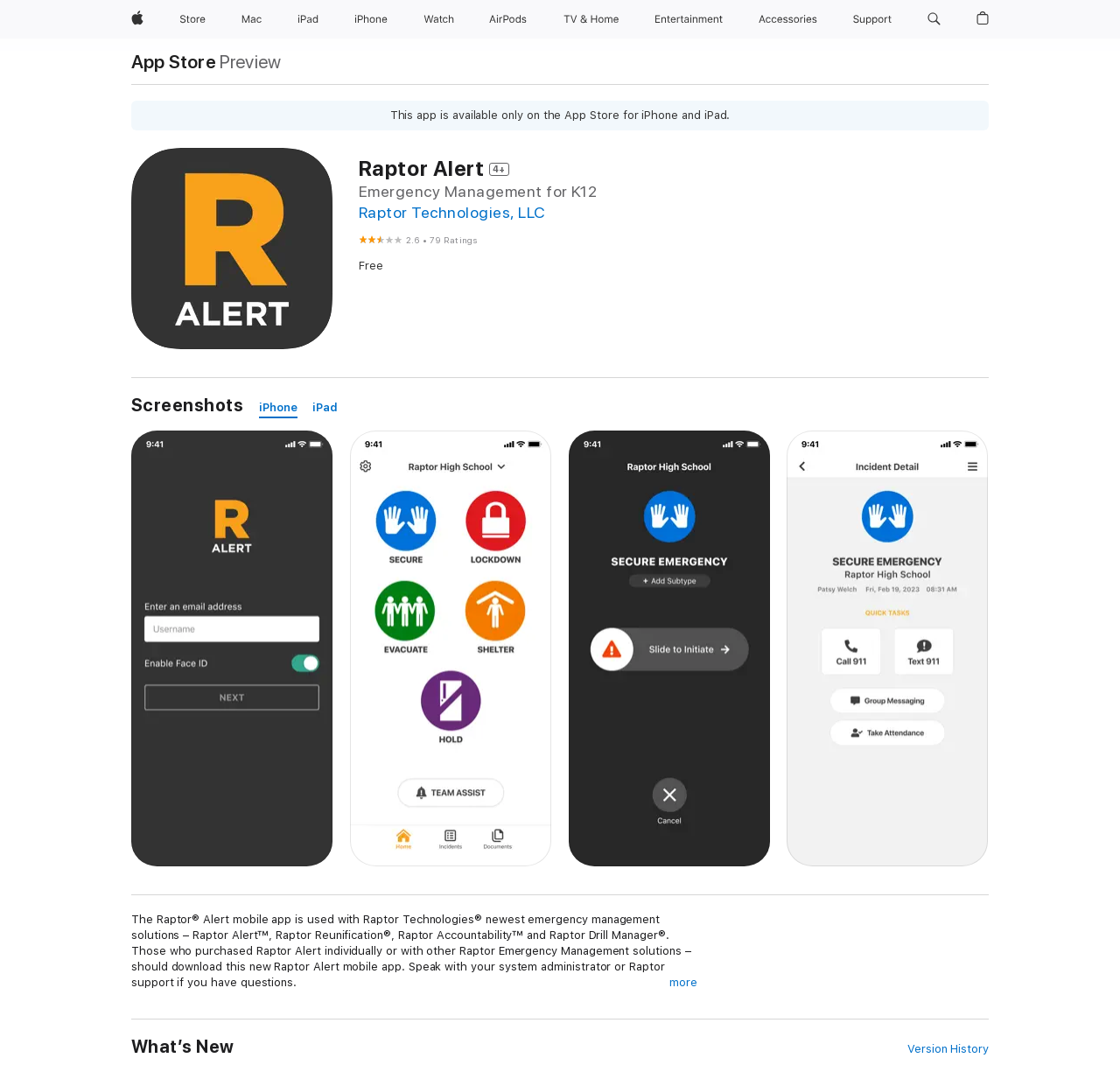What is the price of Raptor Alert?
Based on the visual details in the image, please answer the question thoroughly.

The price of Raptor Alert can be found in the section where it says 'Raptor Alert 4+' and has a text that says 'Free'.